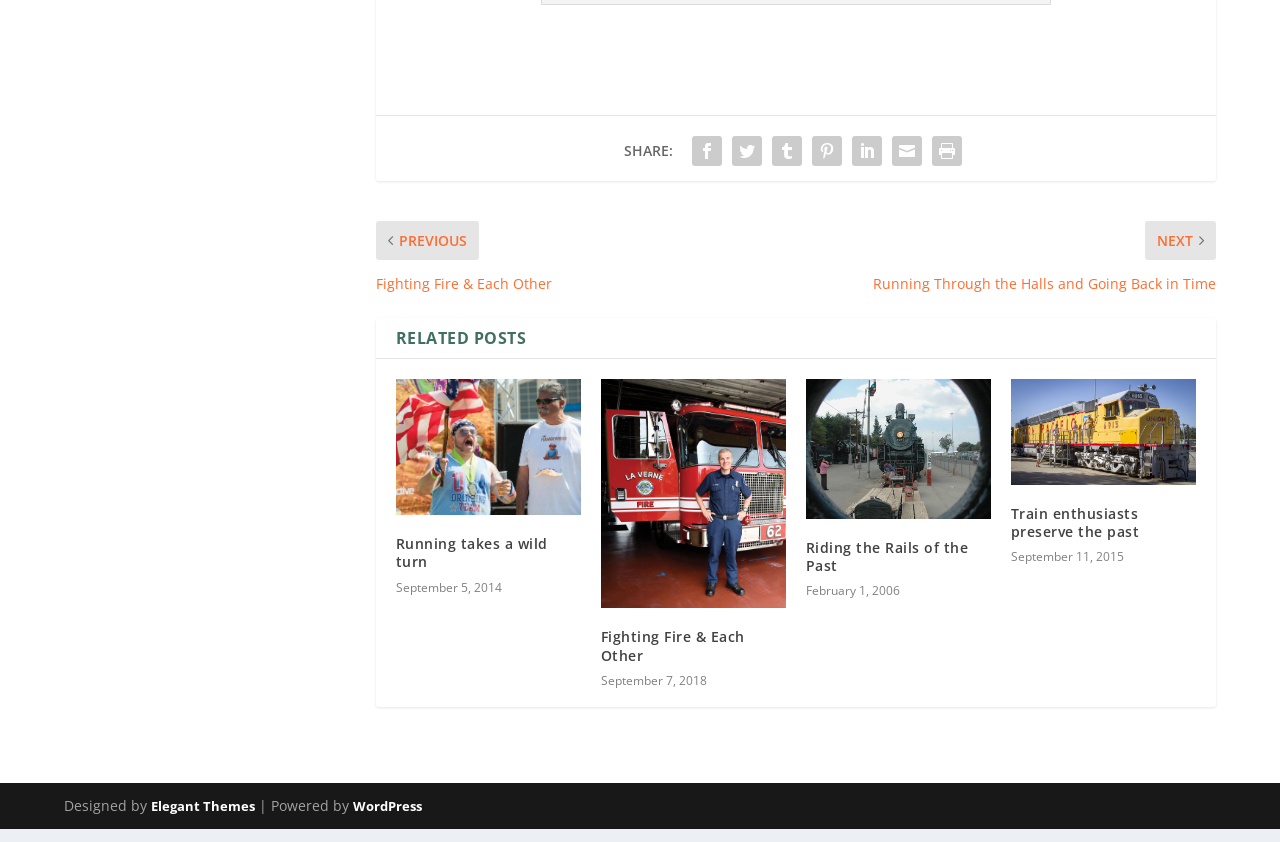Kindly determine the bounding box coordinates of the area that needs to be clicked to fulfill this instruction: "Share this page".

[0.537, 0.155, 0.568, 0.203]